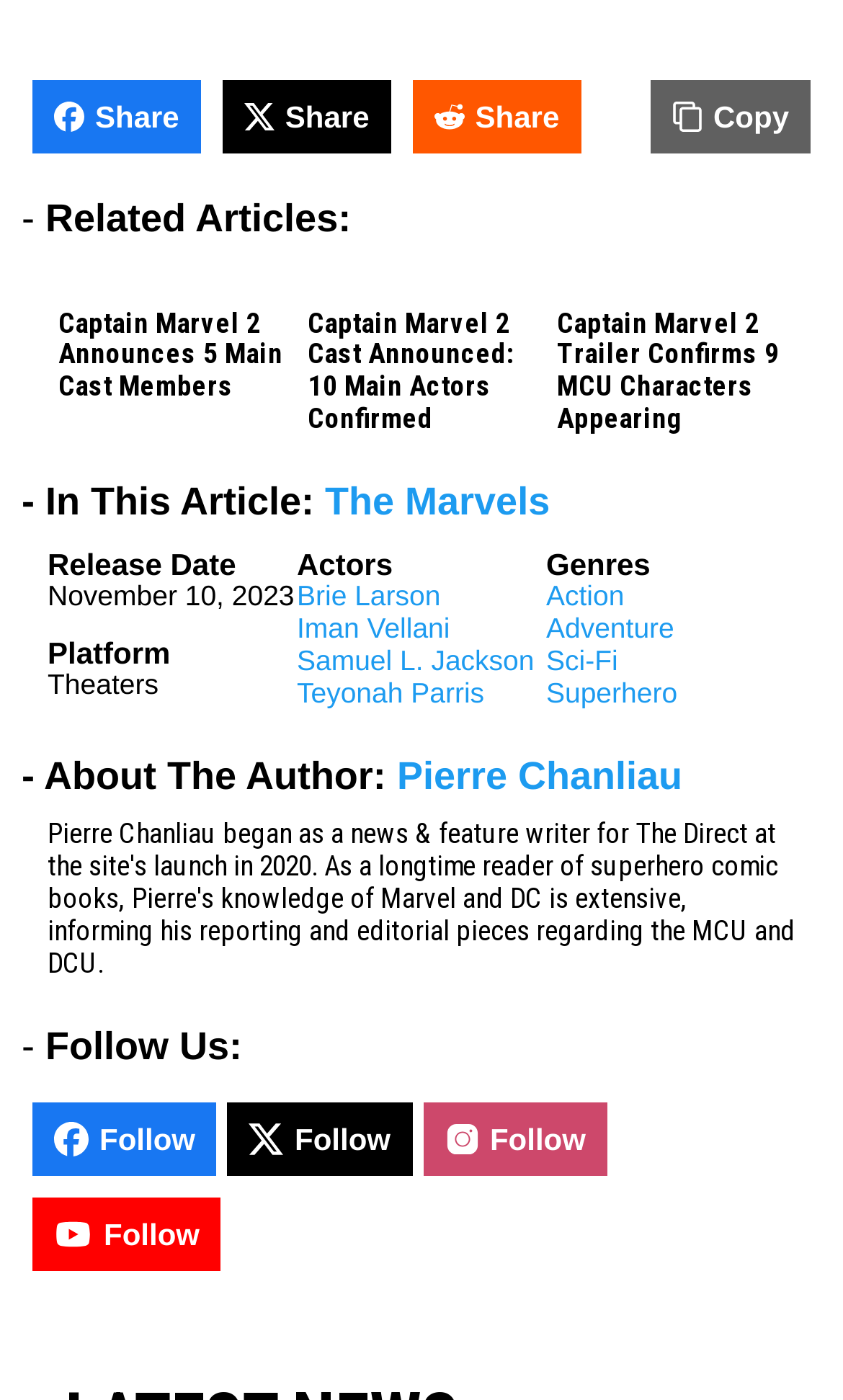What are the genres of The Marvels? Analyze the screenshot and reply with just one word or a short phrase.

Action, Adventure, Sci-Fi, Superhero